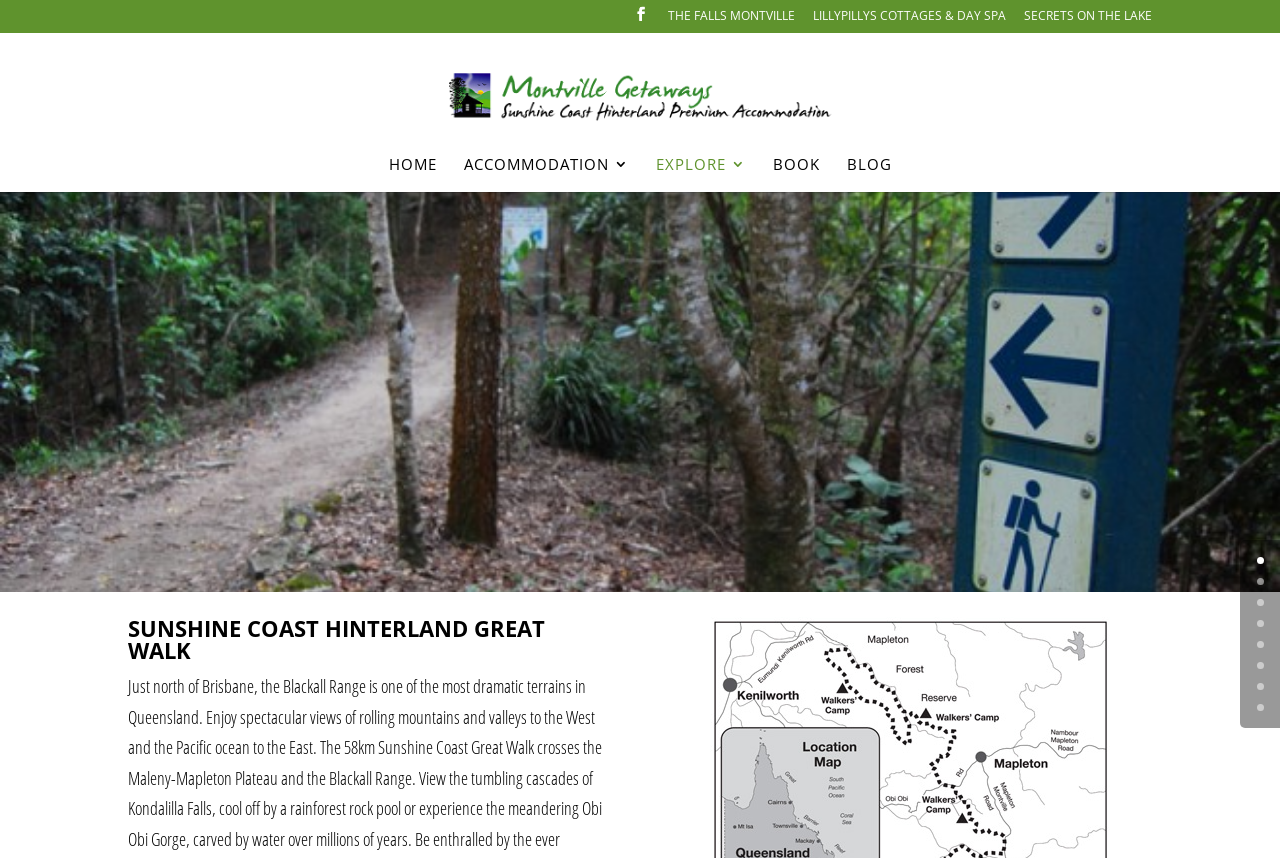Respond concisely with one word or phrase to the following query:
How many links are there in the top navigation bar?

5